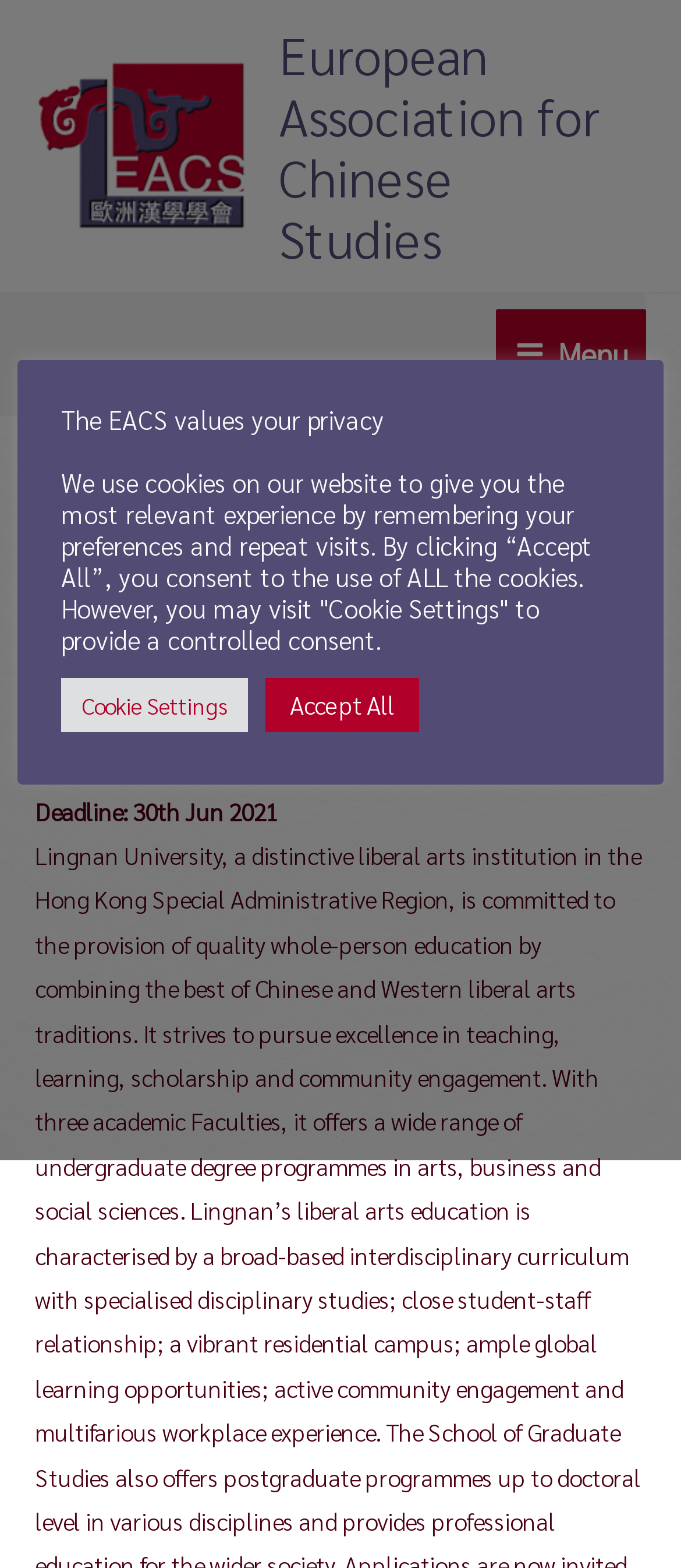Please determine the headline of the webpage and provide its content.

Vacant Position: Postdoctoral Fellow / Research Assistant Professor in Art History